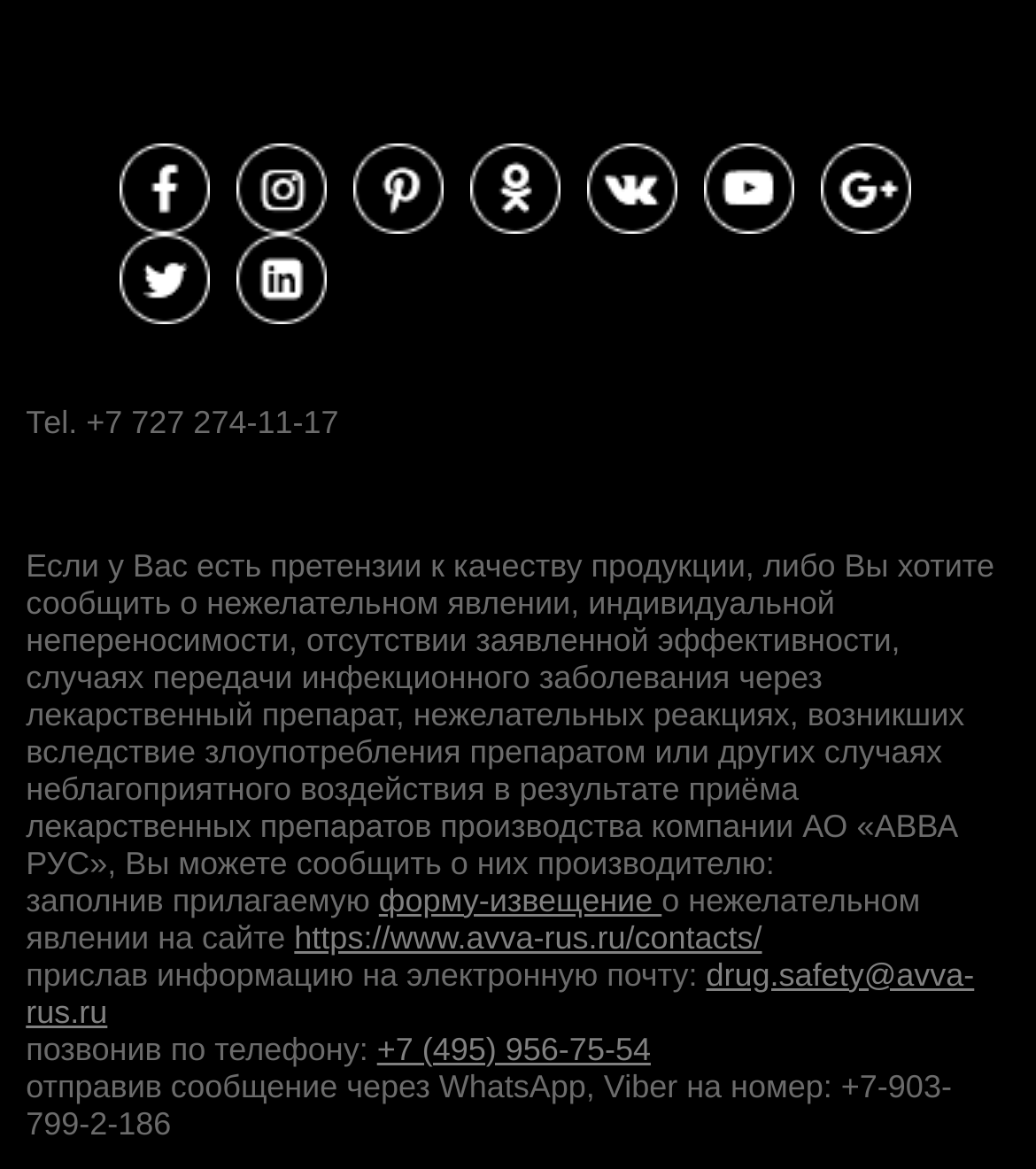Extract the bounding box of the UI element described as: "+7 (495) 956-75-54".

[0.364, 0.881, 0.628, 0.913]